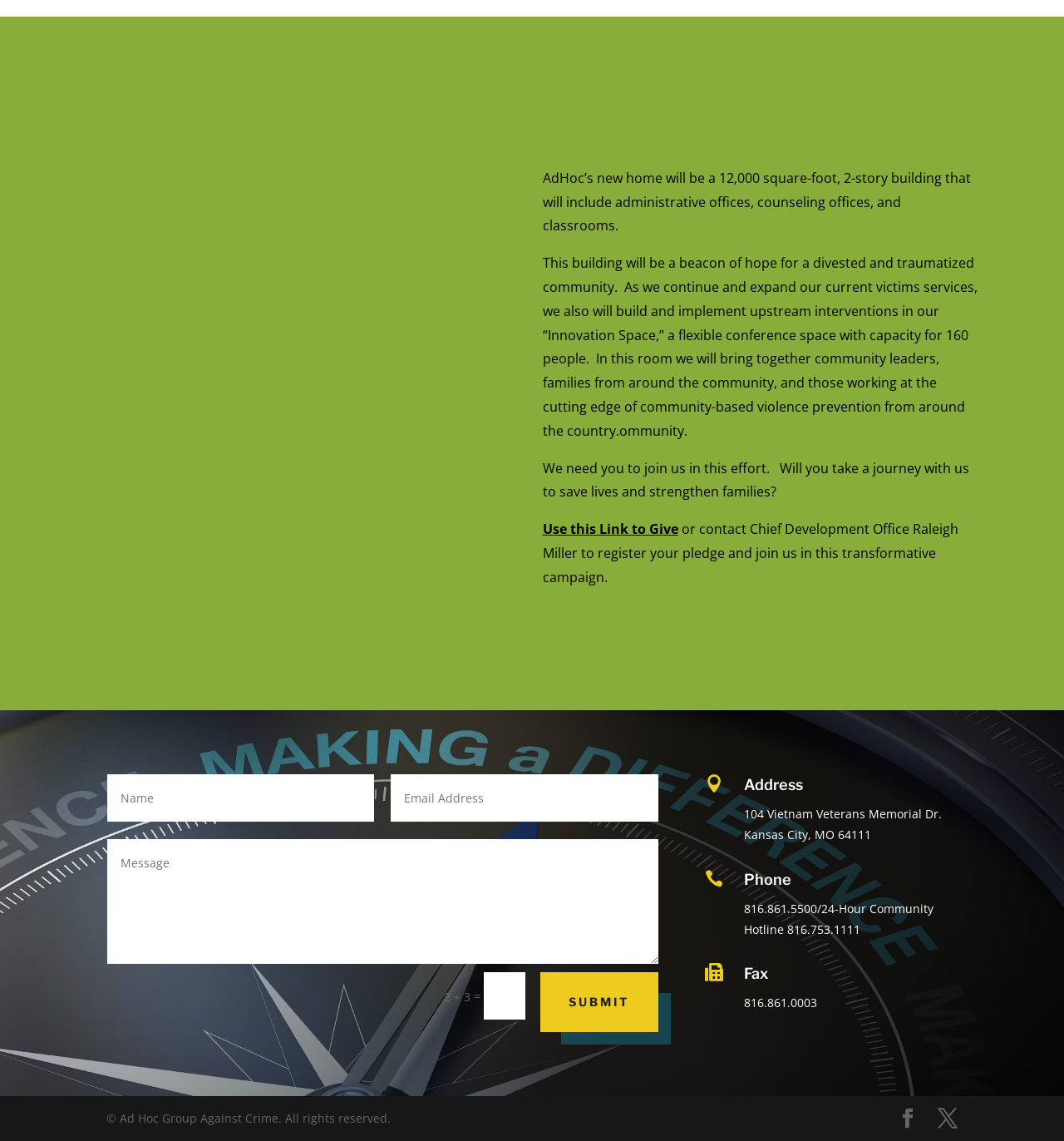Locate the bounding box coordinates of the region to be clicked to comply with the following instruction: "Click the 'Use this Link to Give' button". The coordinates must be four float numbers between 0 and 1, in the form [left, top, right, bottom].

[0.51, 0.456, 0.637, 0.472]